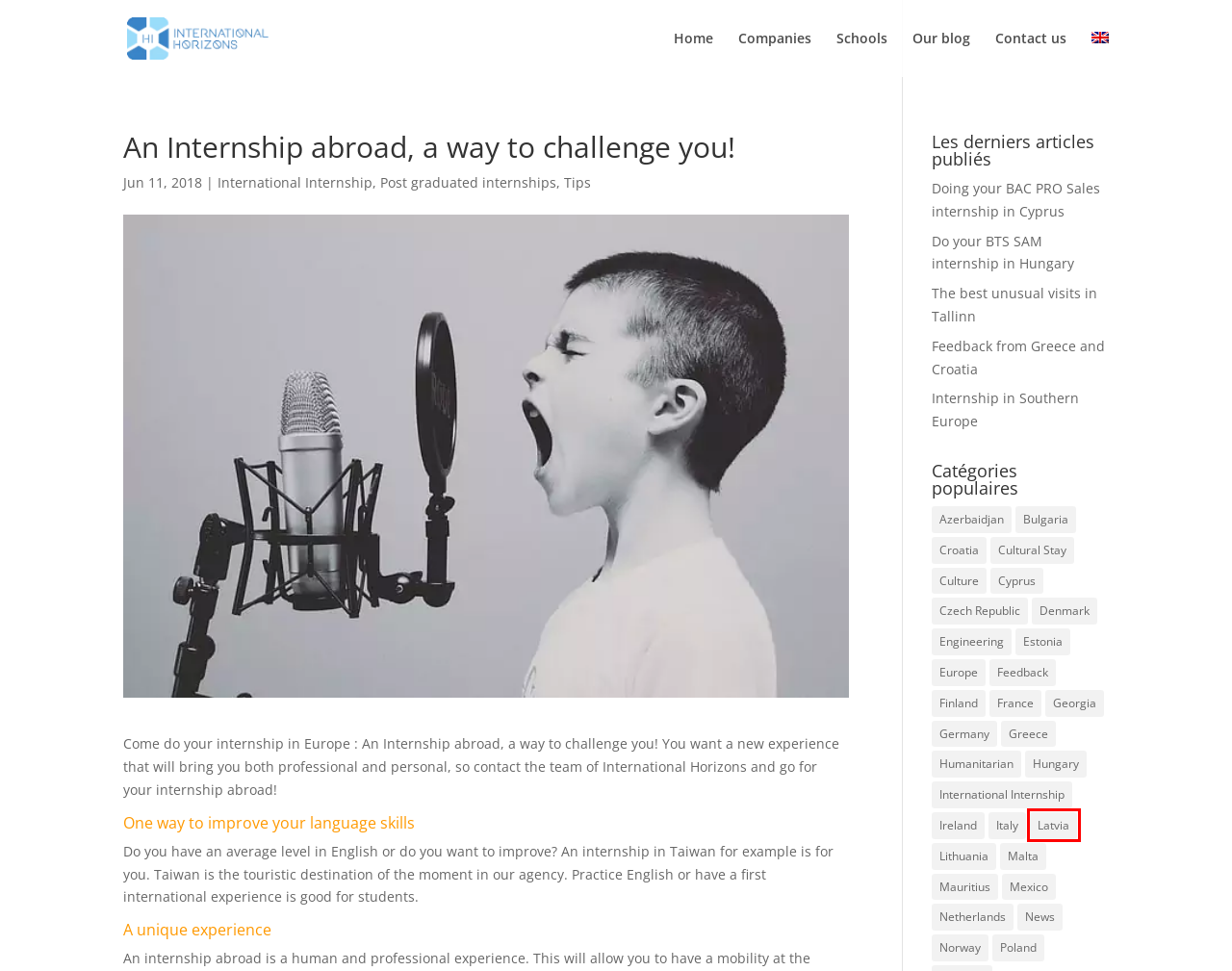Given a screenshot of a webpage with a red rectangle bounding box around a UI element, select the best matching webpage description for the new webpage that appears after clicking the highlighted element. The candidate descriptions are:
A. Archives des Cyprus -
B. The best unusual visits in Tallinn -
C. Archives des Post graduated internships -
D. Archives des Bulgaria -
E. Archives des Czech Republic -
F. Archives des Hungary -
G. Archives des Cultural Stay -
H. Archives des Latvia -

H